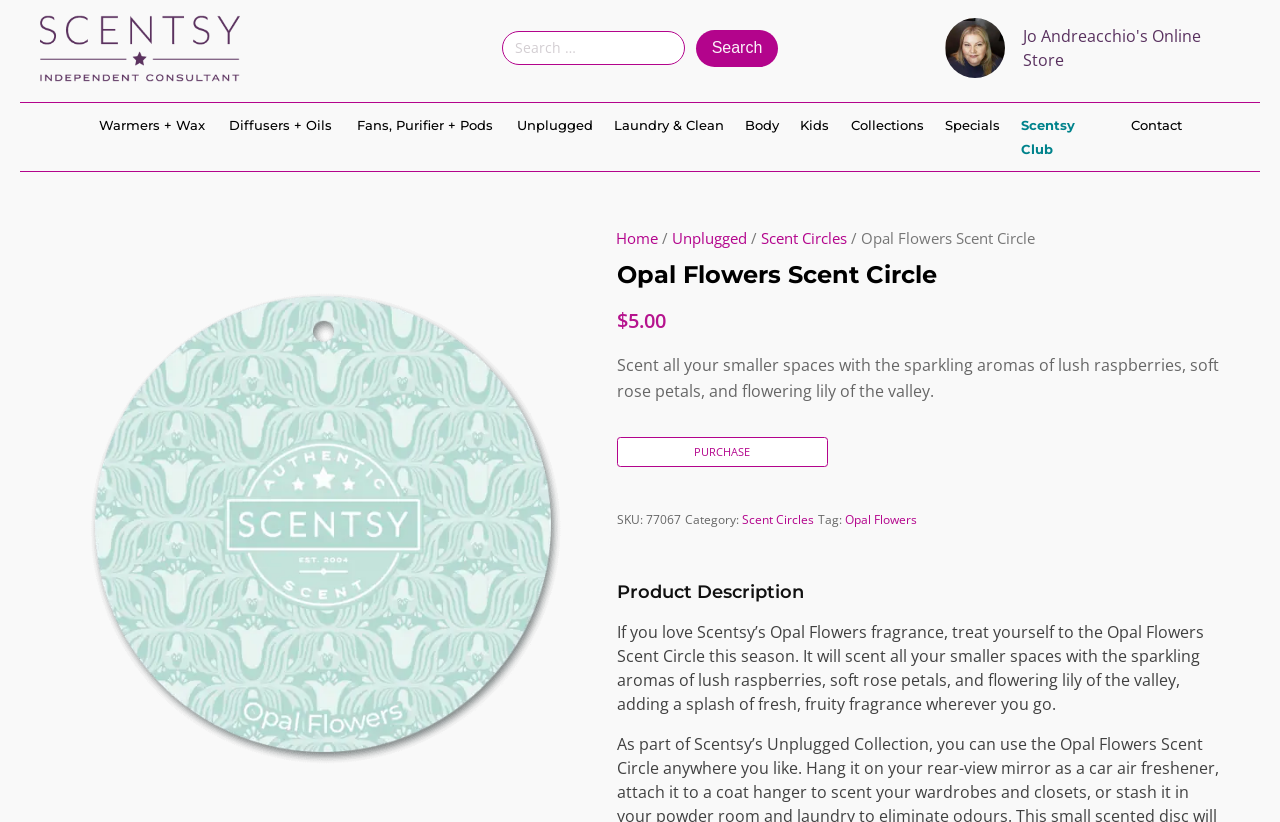What is the primary heading on this webpage?

Opal Flowers Scent Circle